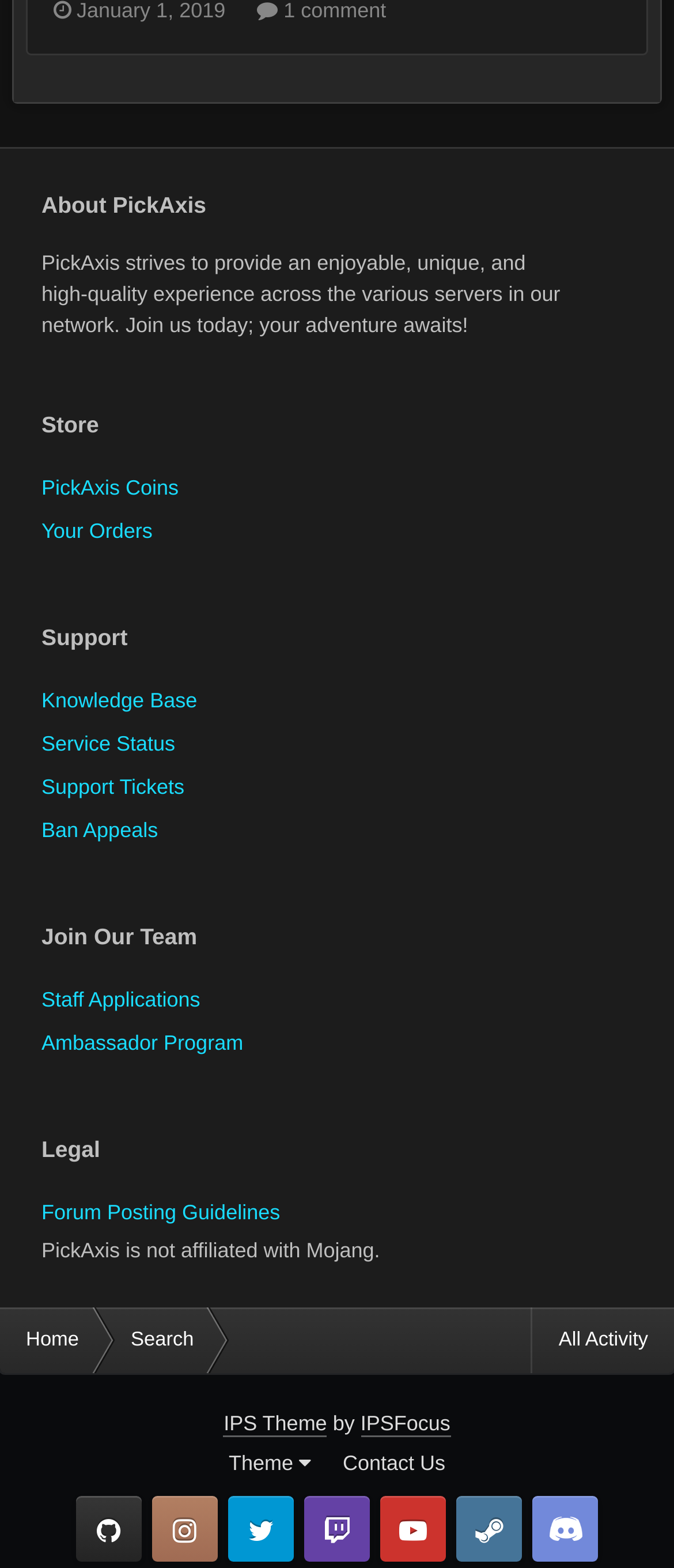What is the name of the company that PickAxis is not affiliated with?
Kindly answer the question with as much detail as you can.

According to the StaticText element, 'PickAxis is not affiliated with Mojang.' Therefore, the company that PickAxis is not affiliated with is Mojang.